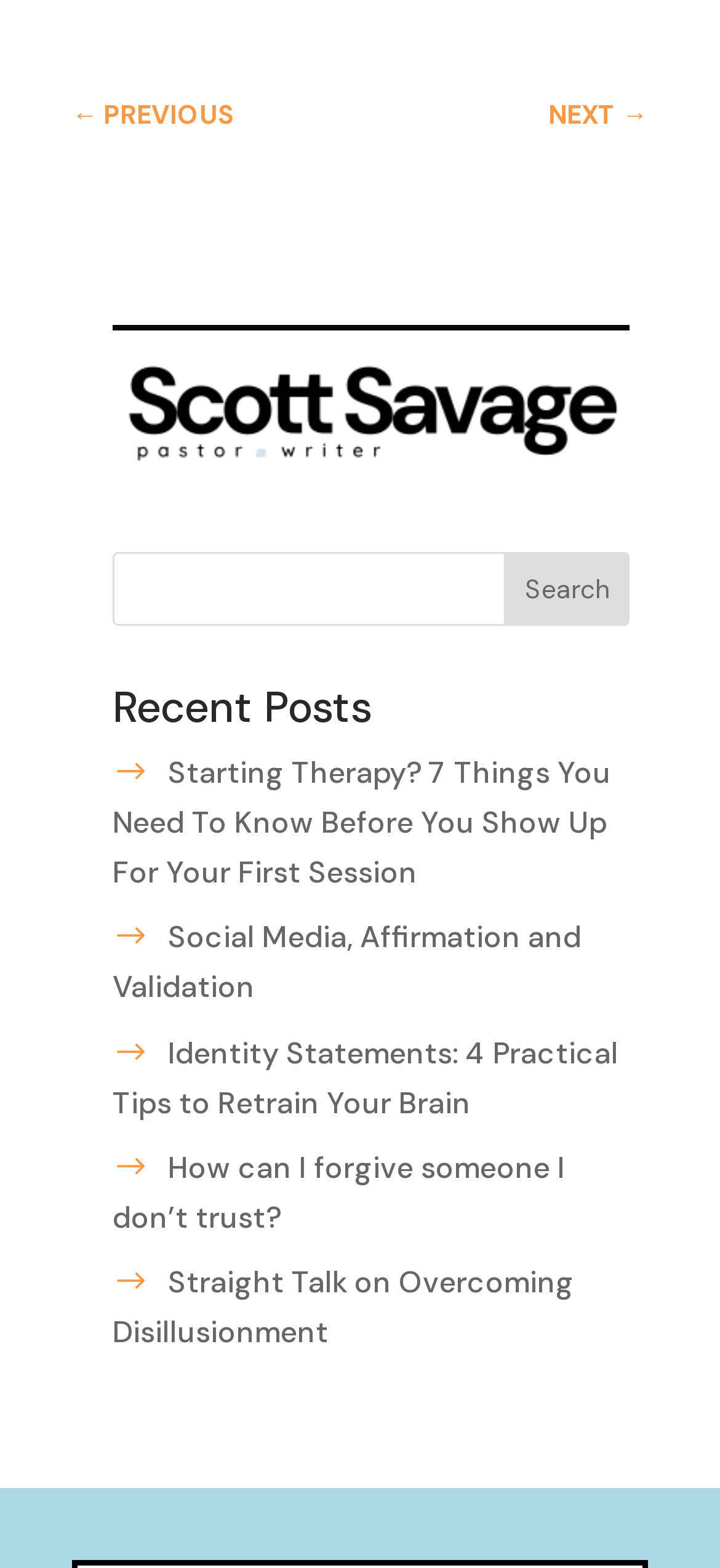Find the bounding box coordinates of the element I should click to carry out the following instruction: "read article about starting therapy".

[0.156, 0.48, 0.849, 0.569]